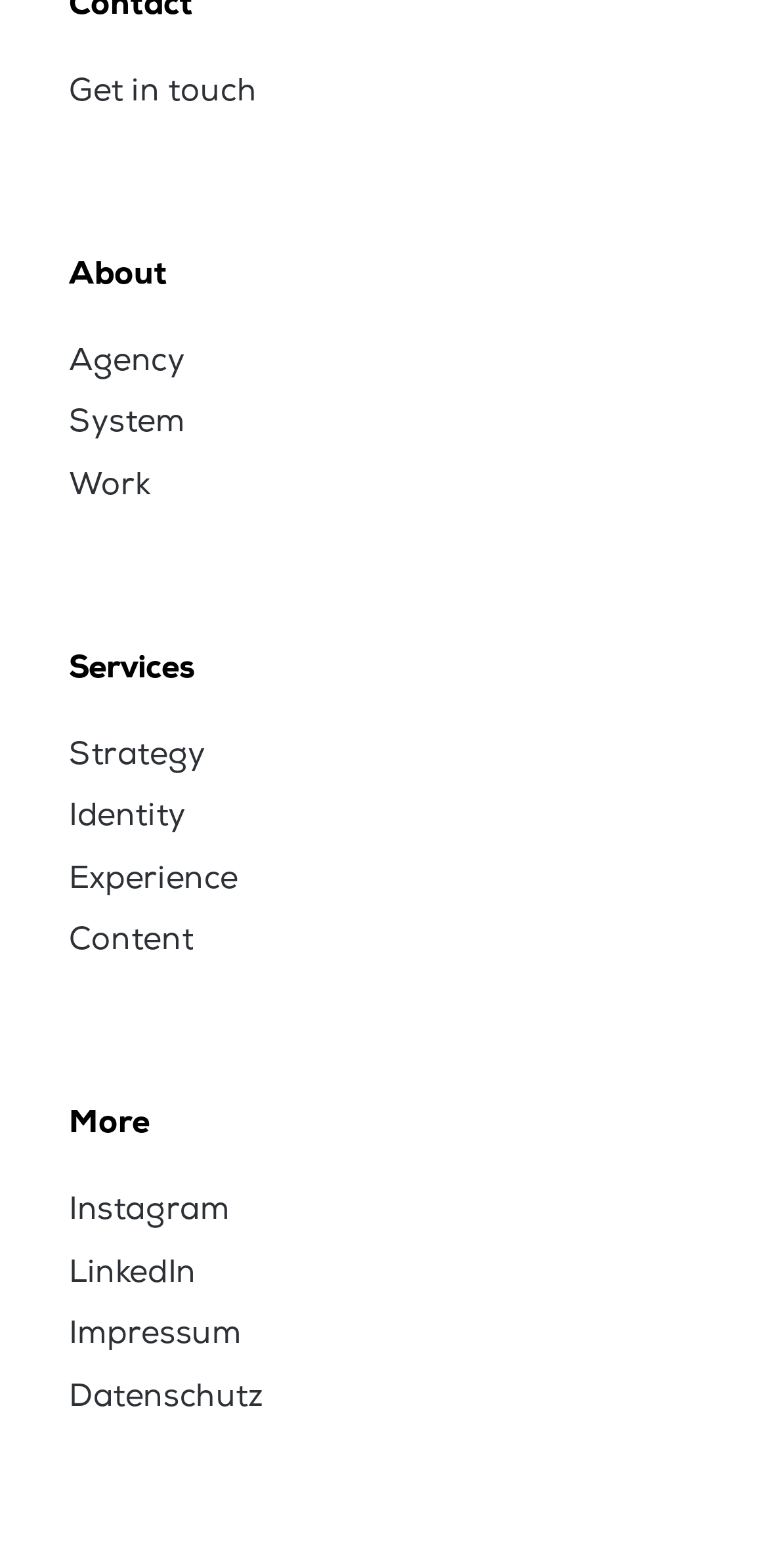Kindly determine the bounding box coordinates for the area that needs to be clicked to execute this instruction: "Get in touch with the agency".

[0.09, 0.043, 0.334, 0.076]